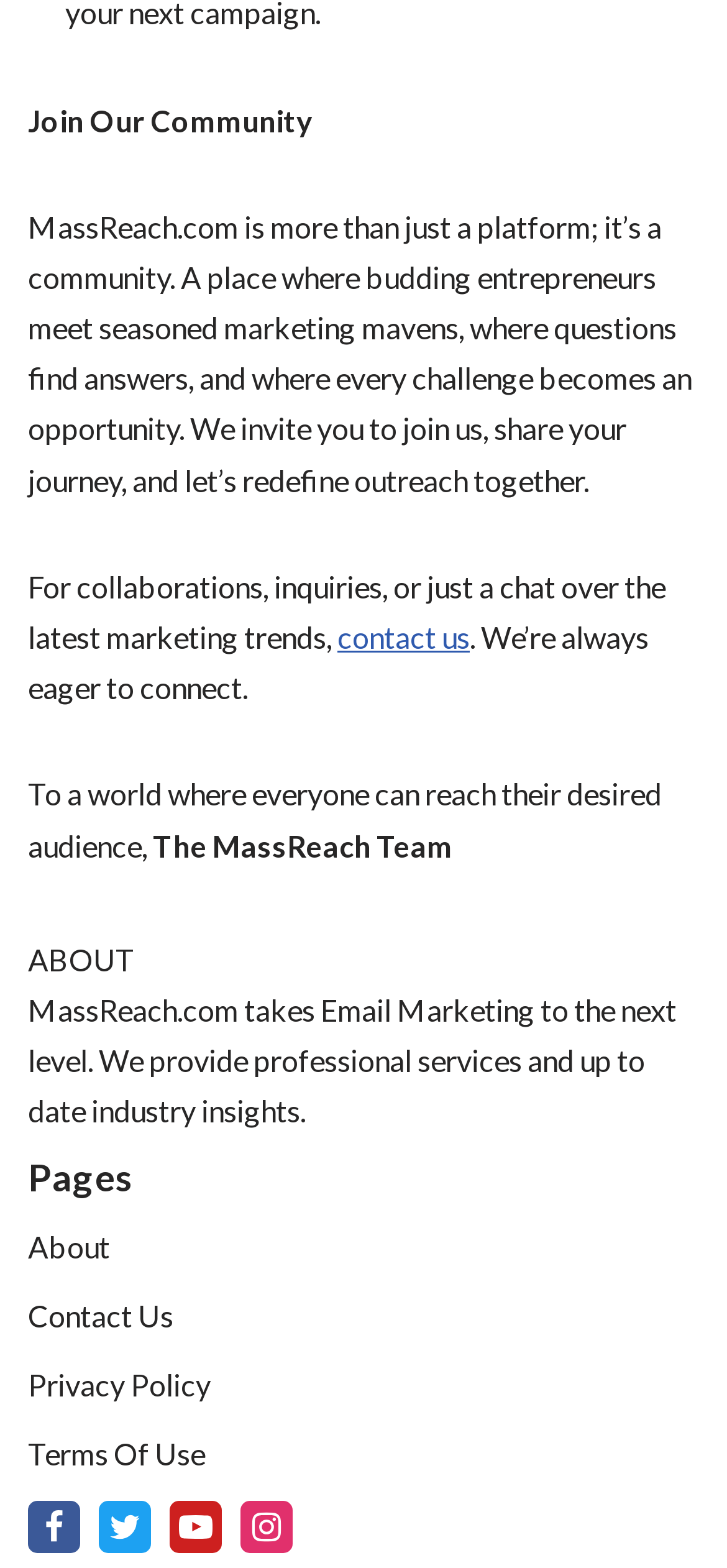Bounding box coordinates are to be given in the format (top-left x, top-left y, bottom-right x, bottom-right y). All values must be floating point numbers between 0 and 1. Provide the bounding box coordinate for the UI element described as: Terms and Conditions

None